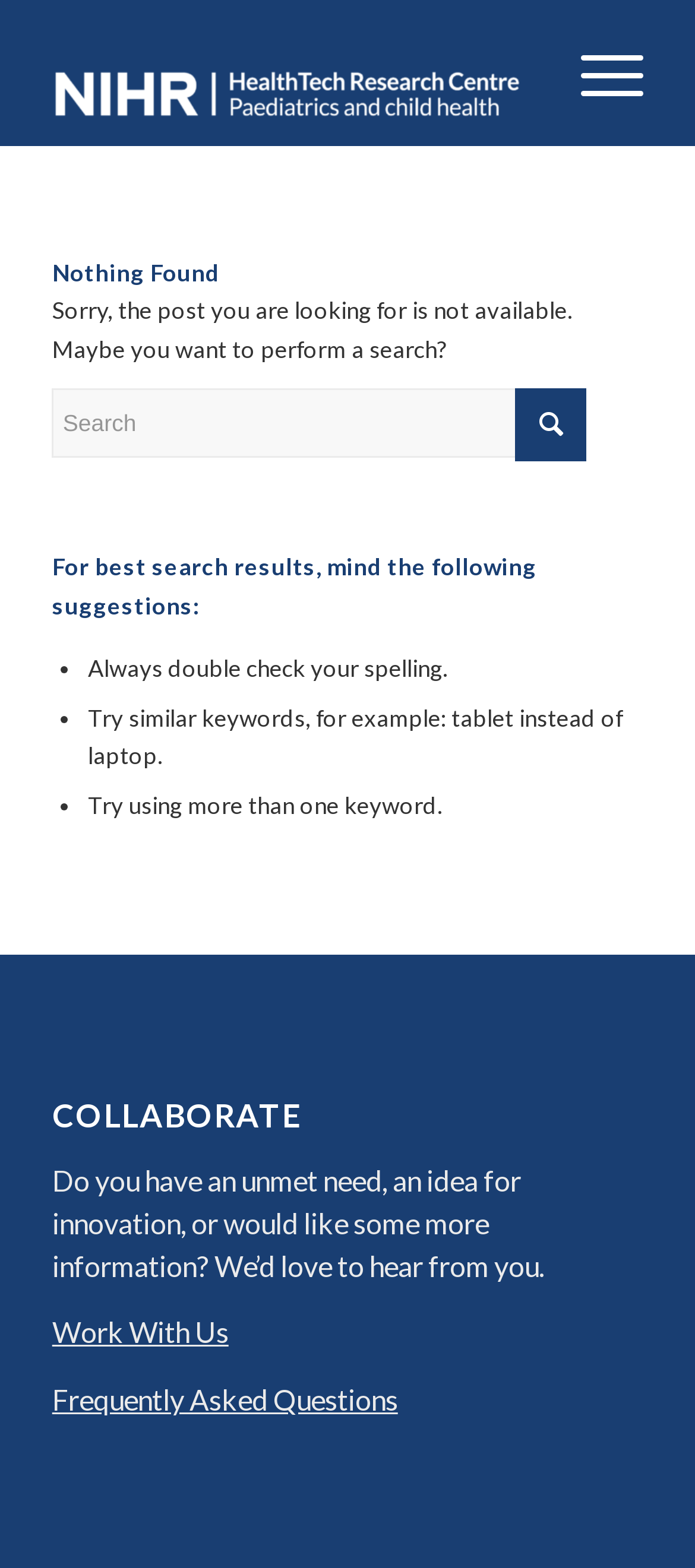What is the heading above the 'Do you have an unmet need...' text?
Please provide a comprehensive answer based on the contents of the image.

The heading 'COLLABORATE' is located above the static text 'Do you have an unmet need, an idea for innovation, or would like some more information? We’d love to hear from you.'.